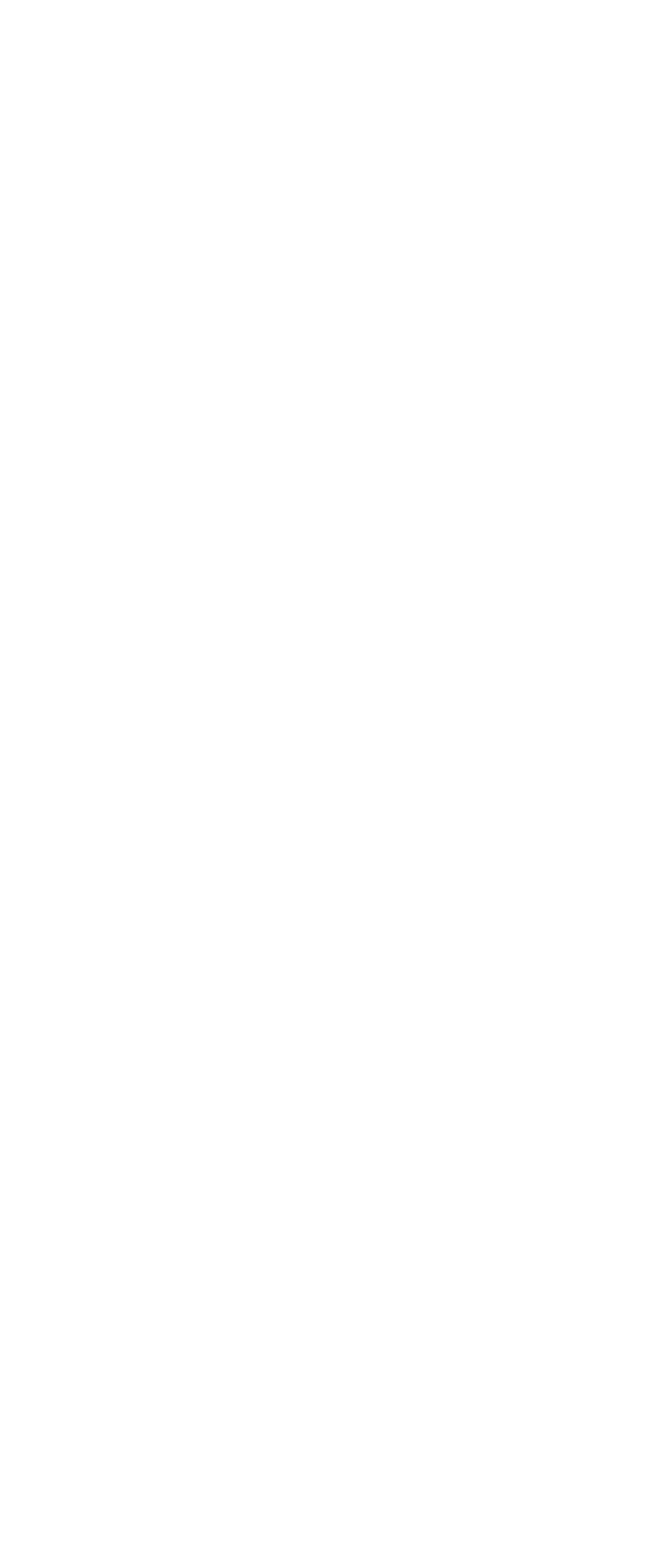Could you specify the bounding box coordinates for the clickable section to complete the following instruction: "Go to the 'Privacy' page"?

[0.085, 0.166, 0.197, 0.185]